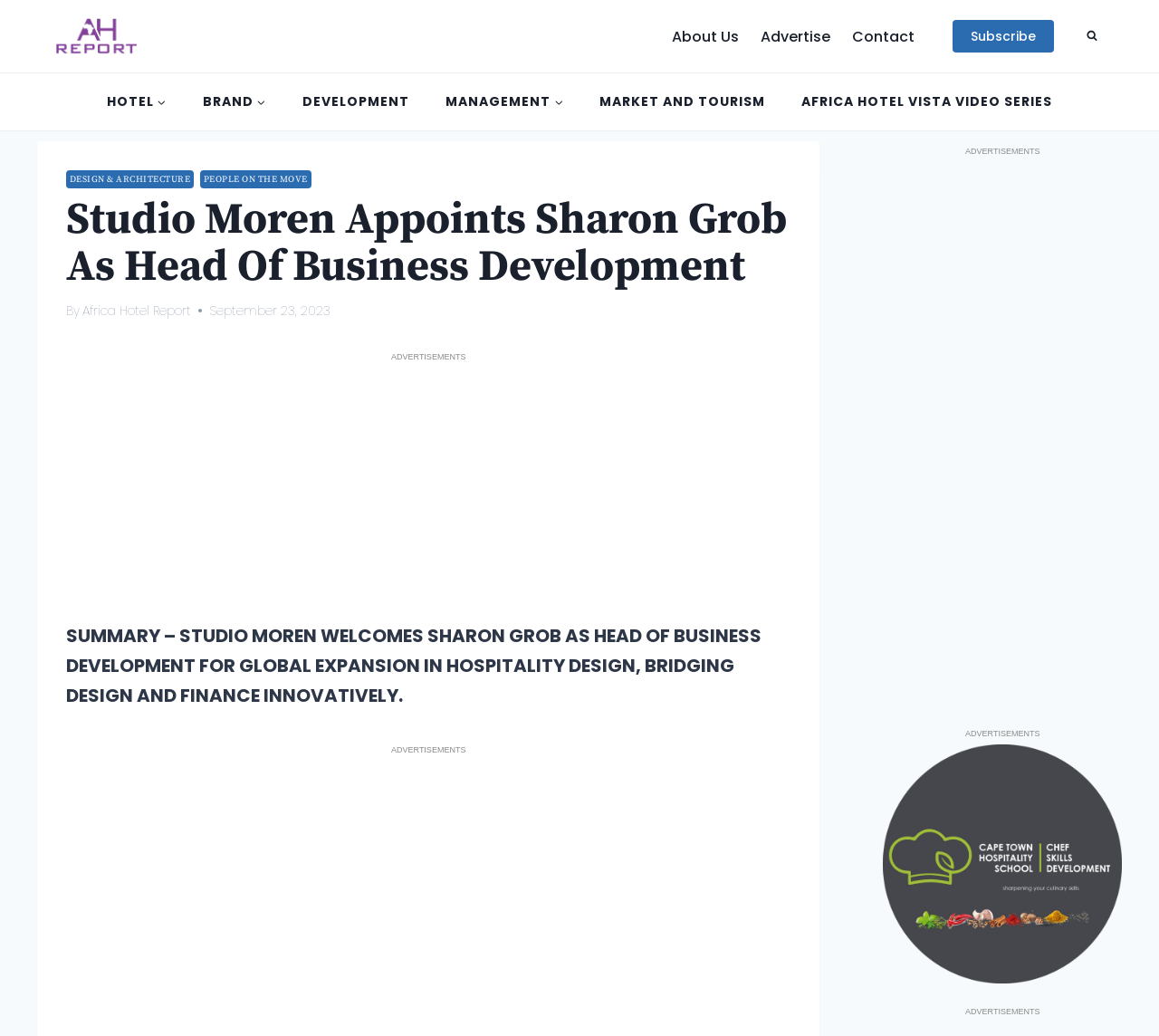Locate the primary heading on the webpage and return its text.

Studio Moren Appoints Sharon Grob As Head Of Business Development